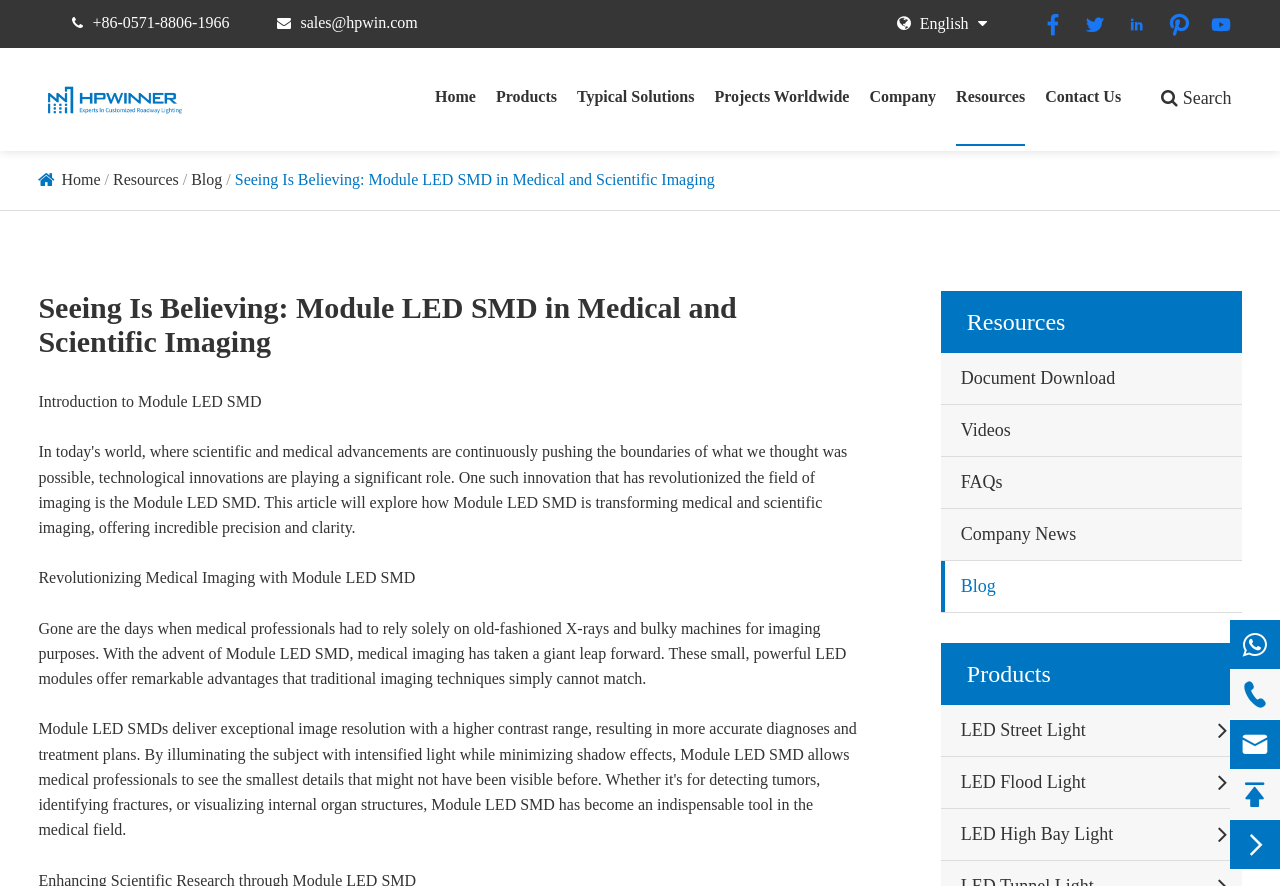Generate the text content of the main headline of the webpage.

Seeing Is Believing: Module LED SMD in Medical and Scientific Imaging